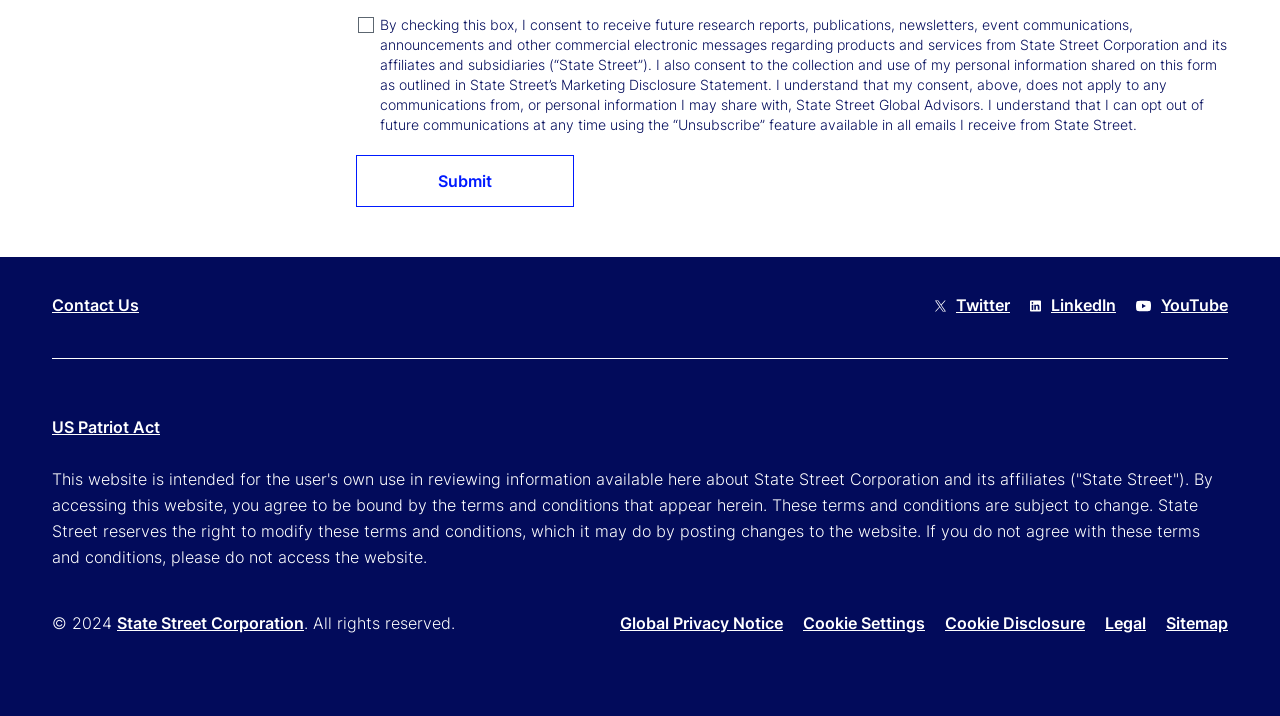Find the bounding box coordinates of the clickable region needed to perform the following instruction: "Follow State Street on Twitter". The coordinates should be provided as four float numbers between 0 and 1, i.e., [left, top, right, bottom].

[0.747, 0.412, 0.789, 0.44]